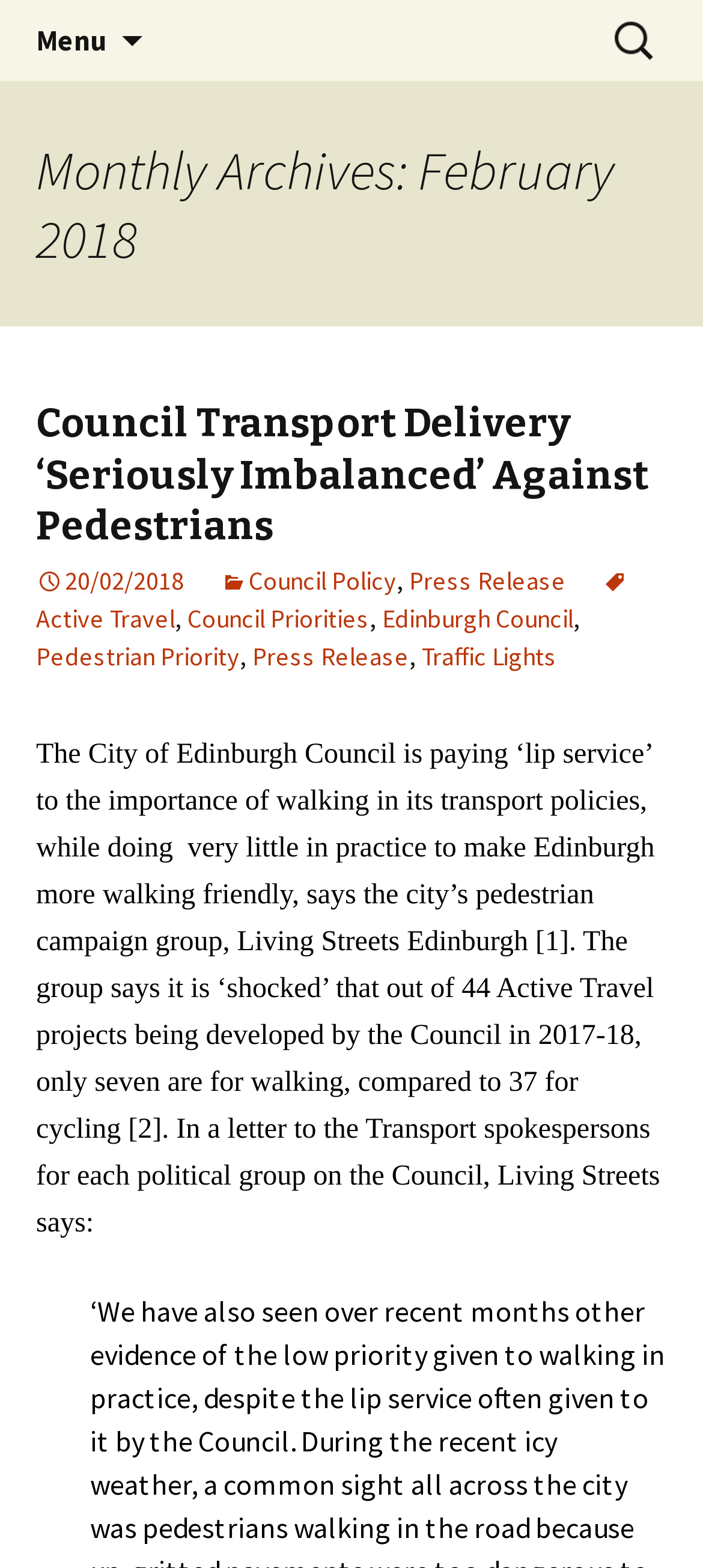How many Active Travel projects are mentioned in the article?
Using the image, elaborate on the answer with as much detail as possible.

The article mentions that the City of Edinburgh Council is developing 44 Active Travel projects in 2017-18, with only 7 of them being for walking and 37 for cycling.